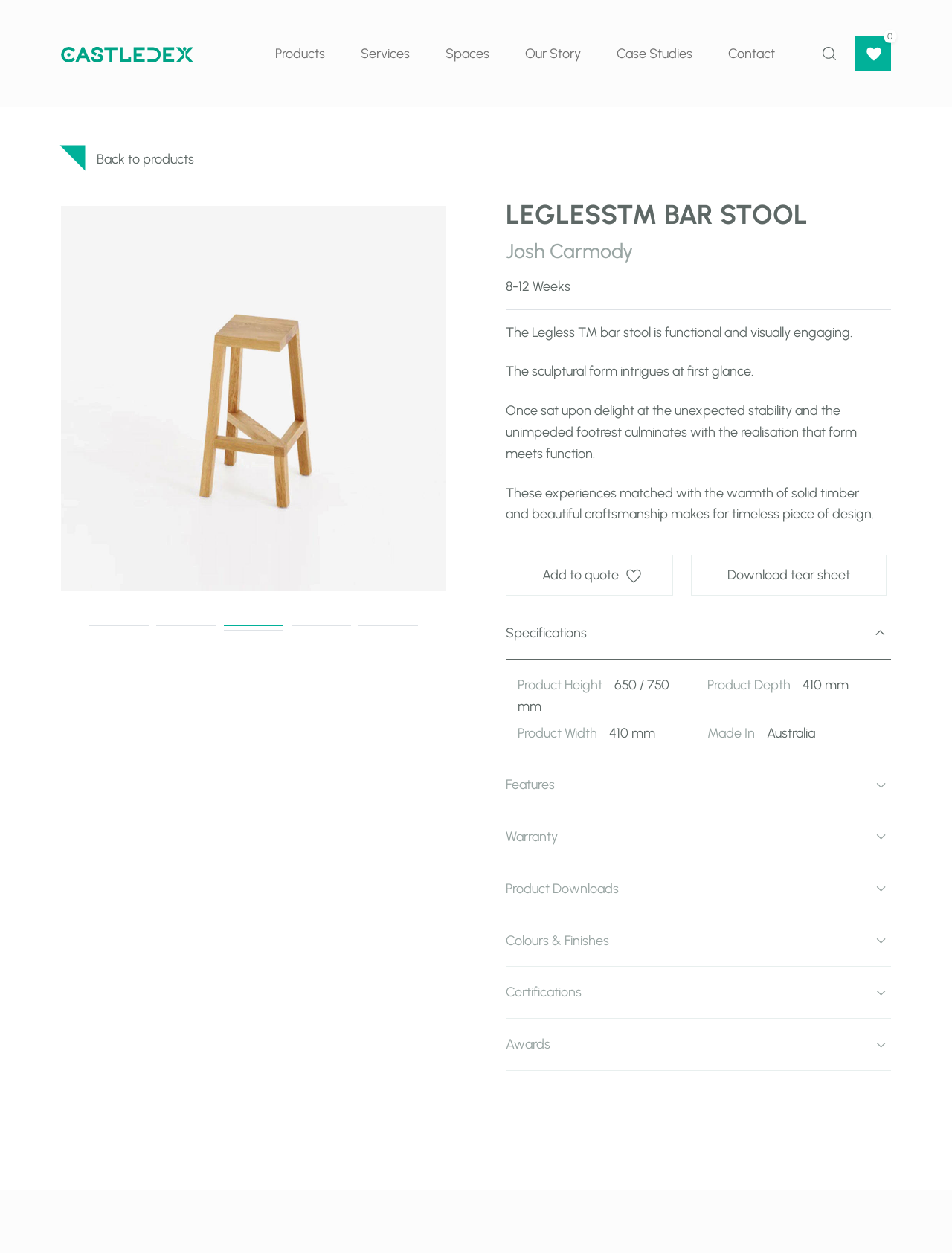Please determine the bounding box coordinates of the element's region to click in order to carry out the following instruction: "View product specifications". The coordinates should be four float numbers between 0 and 1, i.e., [left, top, right, bottom].

[0.531, 0.485, 0.936, 0.526]